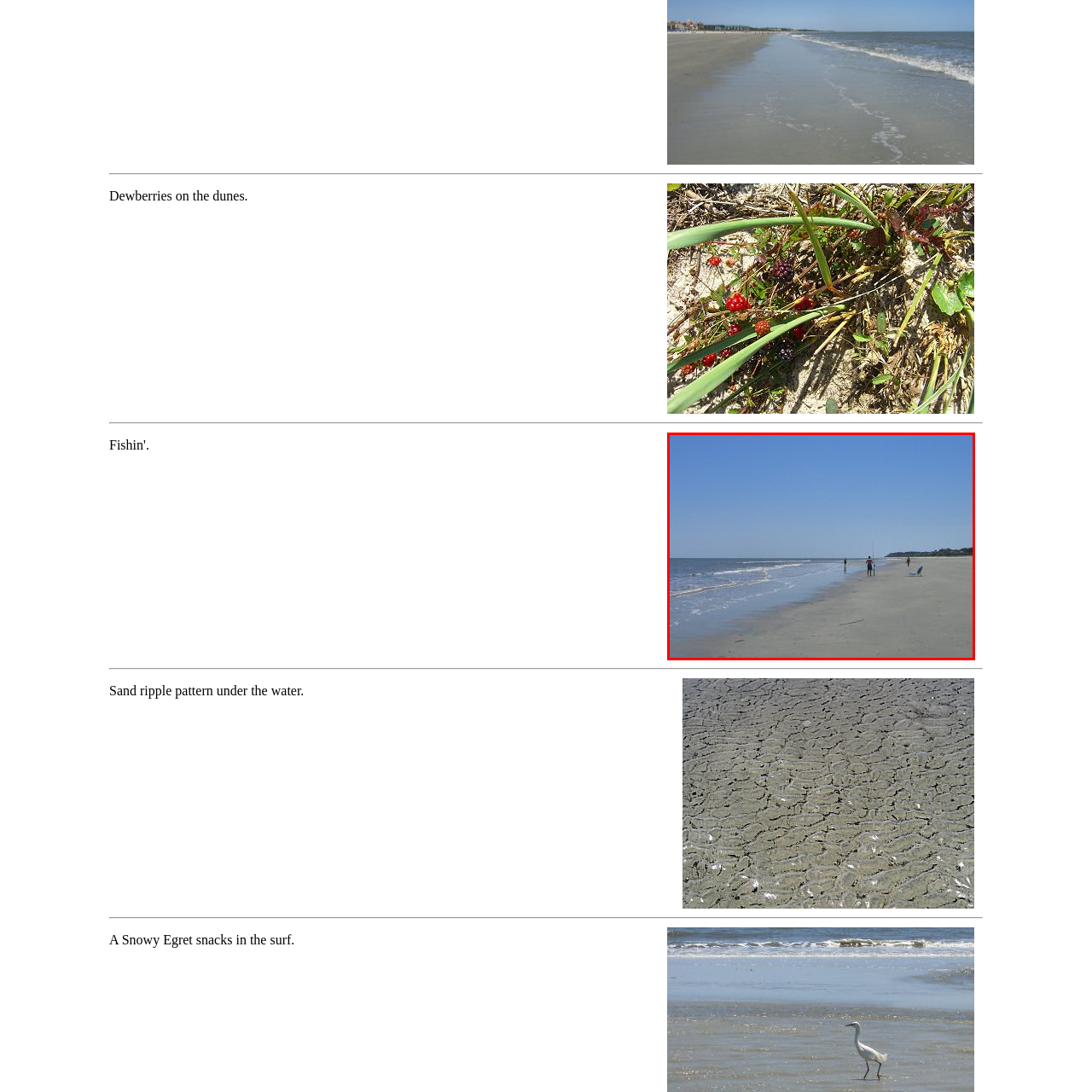Give a detailed caption for the image that is encased within the red bounding box.

The image captures a serene beach scene at Hilton Head, where the shoreline meets the gentle waves of the ocean under a clear blue sky. In the foreground, a sandy beach stretches wide, inviting visitors to enjoy its tranquility. A few individuals can be seen strolling along the water's edge, while another stands nearby, likely engaged in fishing or taking in the scenery. A lone beach chair is set up, hinting at a leisurely day spent soaking up the sun. The distant landscape features lush greenery and possibly residential areas, creating a picturesque backdrop to a perfect day by the sea. The scene evokes a sense of relaxation and connection with nature, characteristic of the idyllic coastal environment.